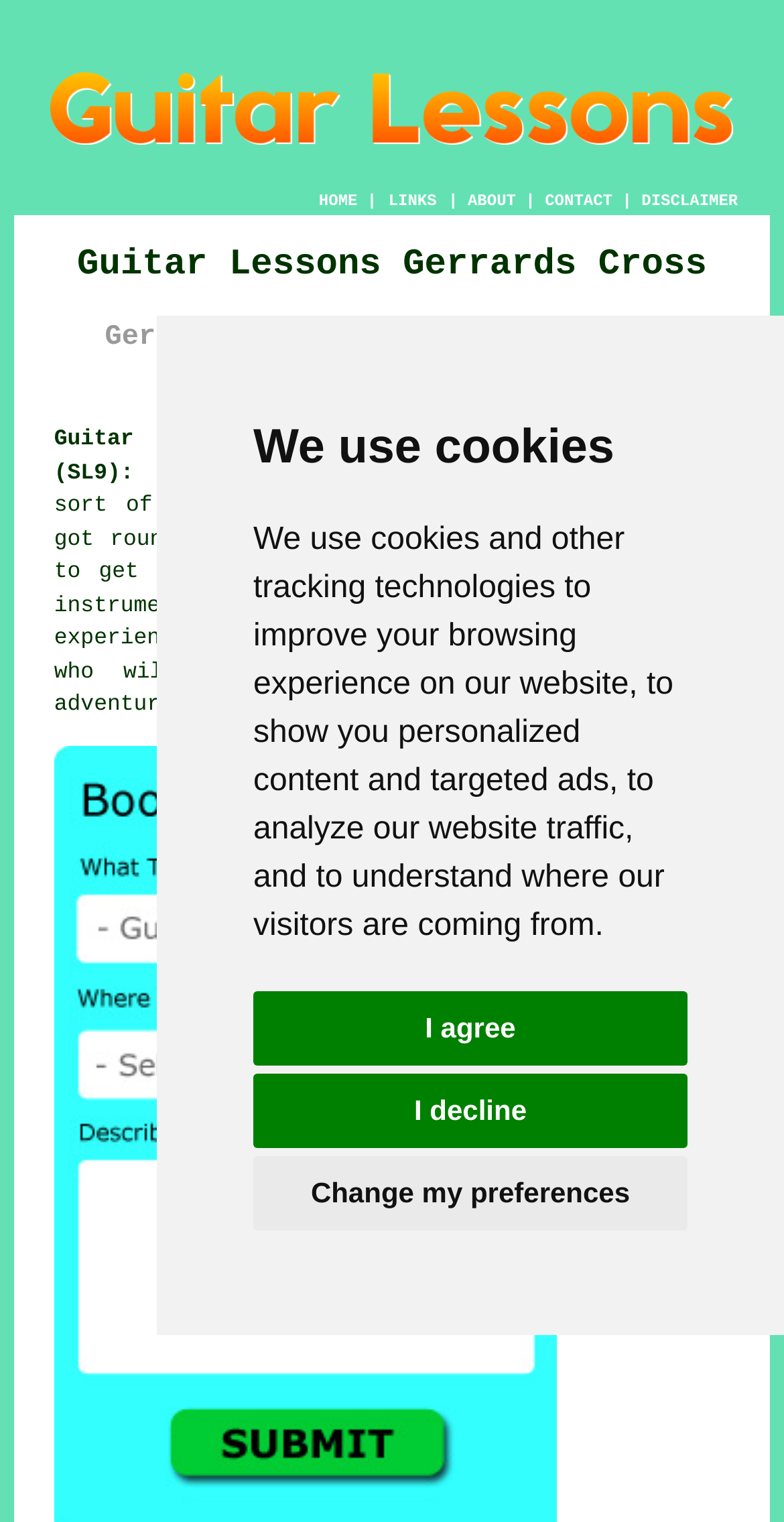Kindly provide the bounding box coordinates of the section you need to click on to fulfill the given instruction: "Click the CONTACT link".

[0.695, 0.126, 0.781, 0.138]